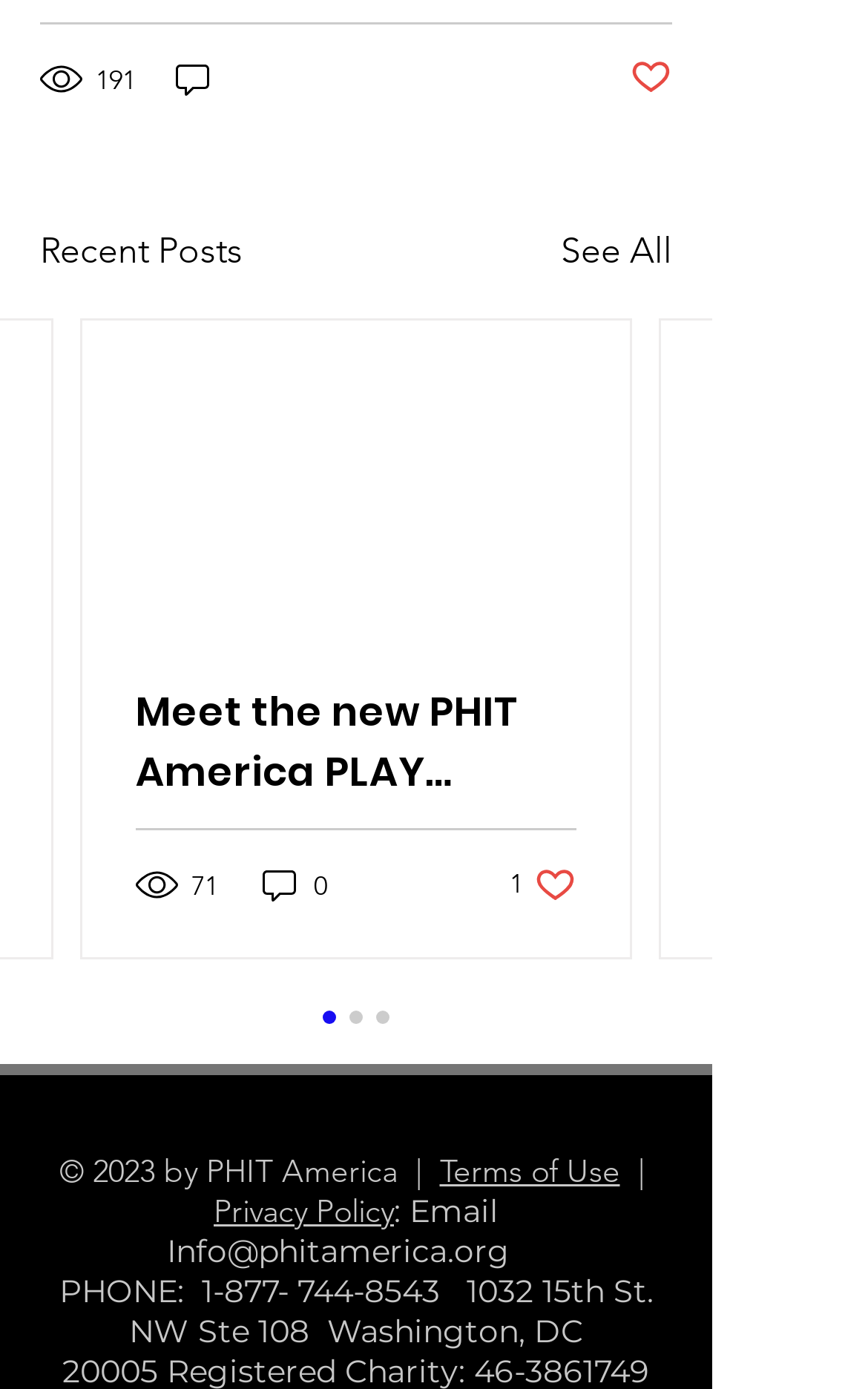Is the 'Post not marked as liked' button visible?
Based on the image, give a concise answer in the form of a single word or short phrase.

Yes